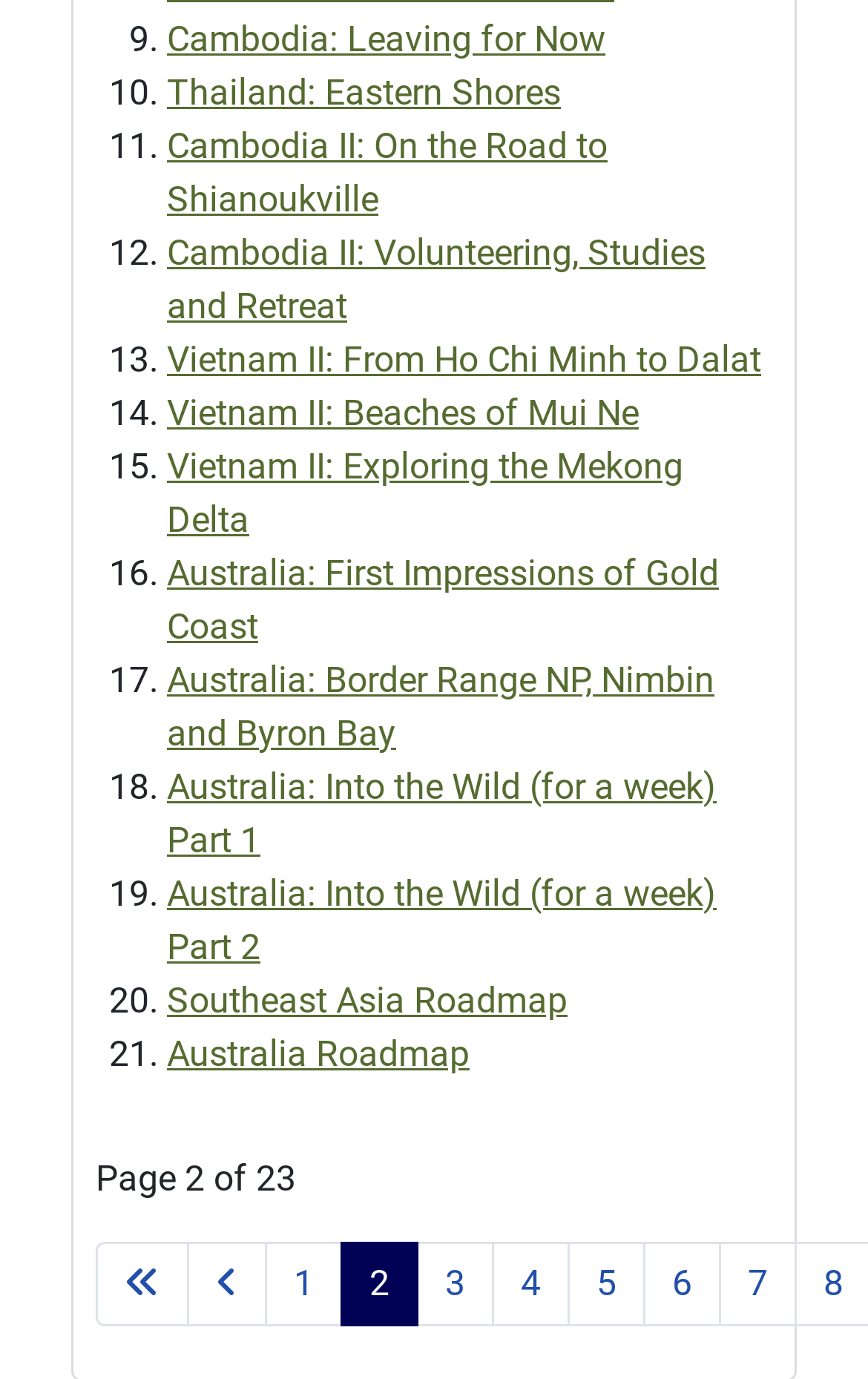Please locate the bounding box coordinates of the region I need to click to follow this instruction: "Go to the start page".

[0.11, 0.9, 0.218, 0.962]